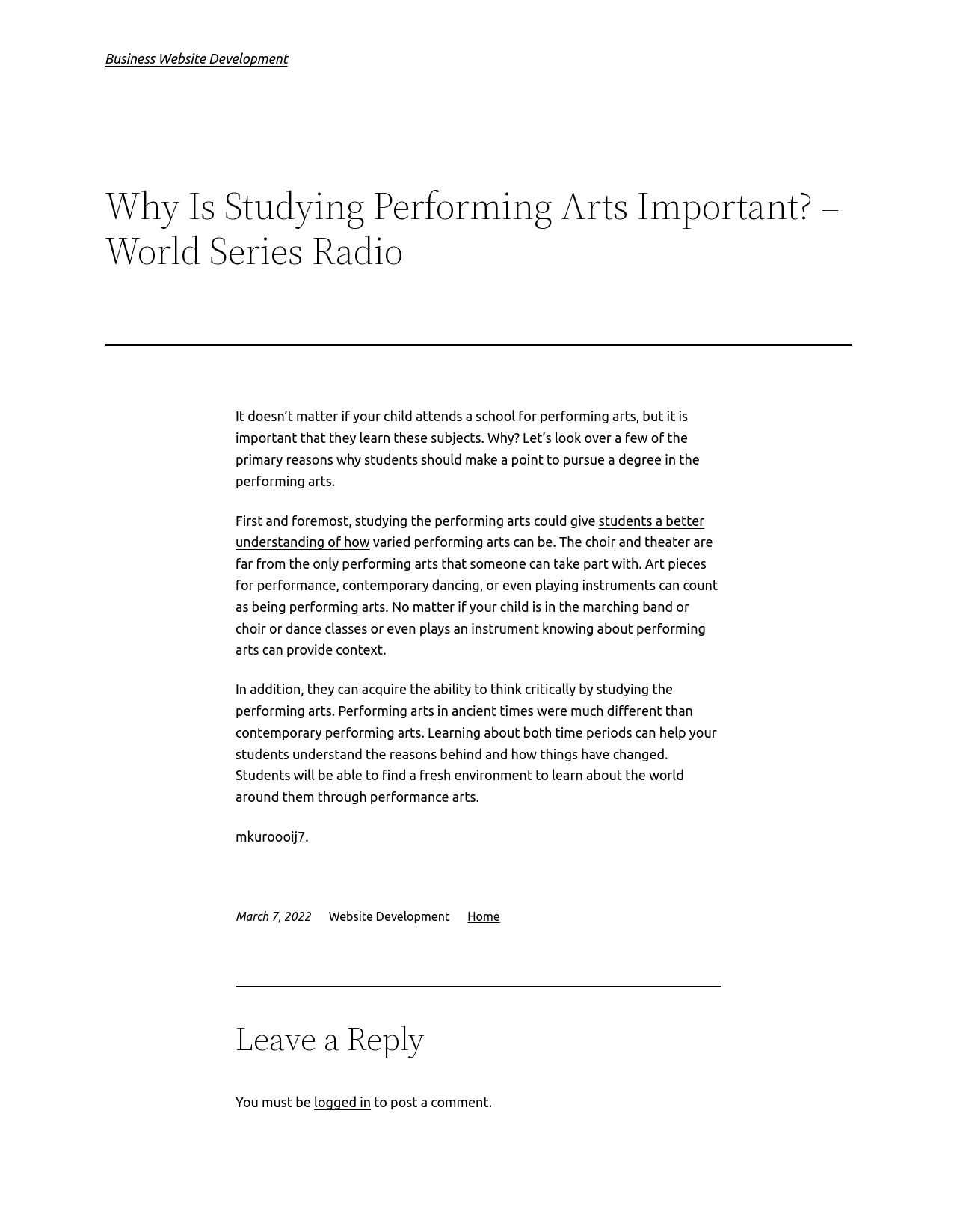For the following element description, predict the bounding box coordinates in the format (top-left x, top-left y, bottom-right x, bottom-right y). All values should be floating point numbers between 0 and 1. Description: logged in

[0.328, 0.888, 0.388, 0.9]